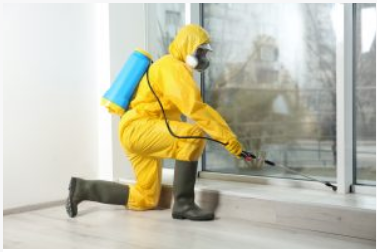What type of environment is being maintained?
Using the image as a reference, deliver a detailed and thorough answer to the question.

The caption emphasizes the importance of maintaining a 'pest-free environment', especially during spring when many pests become active, which suggests that the individual is working to create a pest-free environment in the modern home.